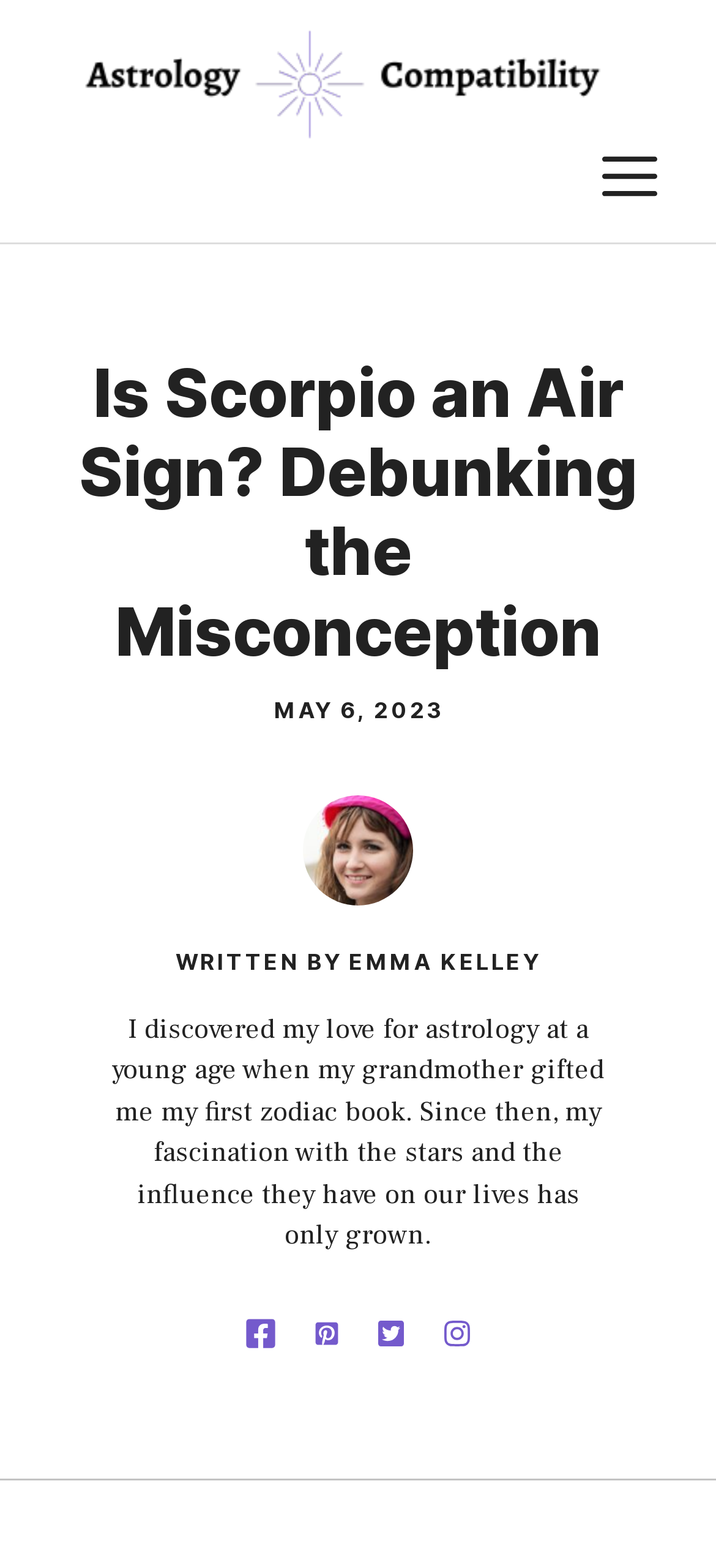Please determine the headline of the webpage and provide its content.

Is Scorpio an Air Sign? Debunking the Misconception